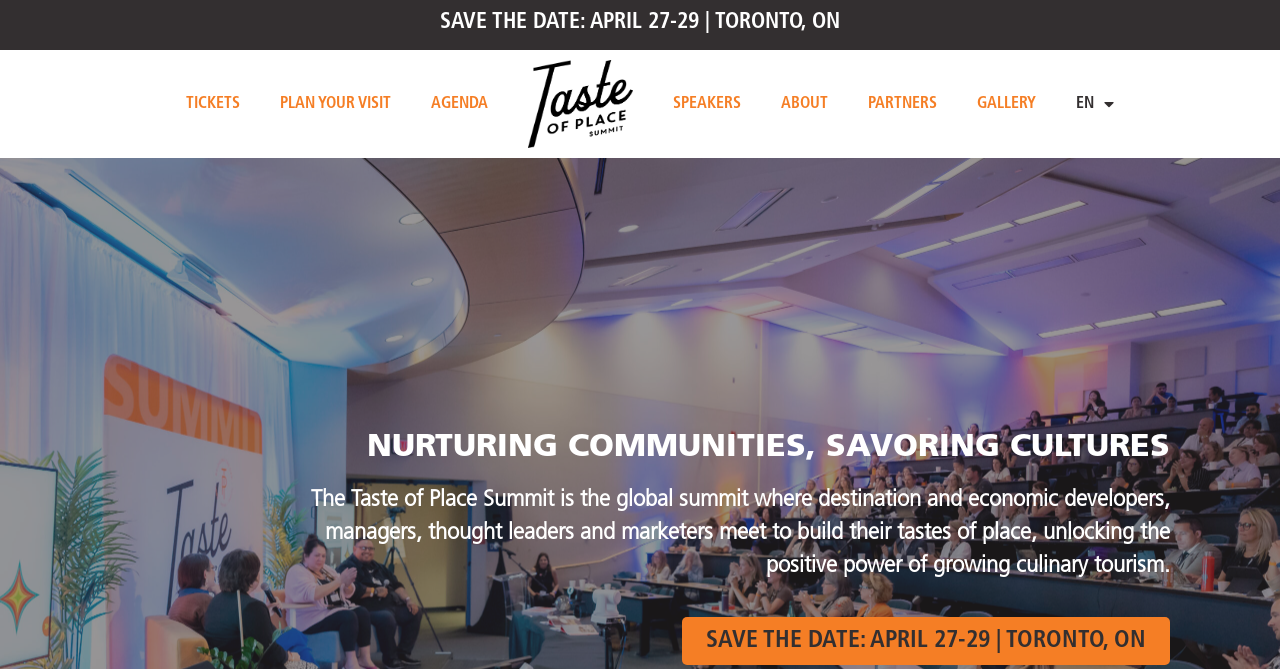What is the date of the Taste of Place Summit?
Please ensure your answer is as detailed and informative as possible.

The date of the Taste of Place Summit can be found in the top section of the webpage, where it says 'SAVE THE DATE: APRIL 27-29 | TORONTO, ON'. This information is also repeated in the button at the bottom of the page.